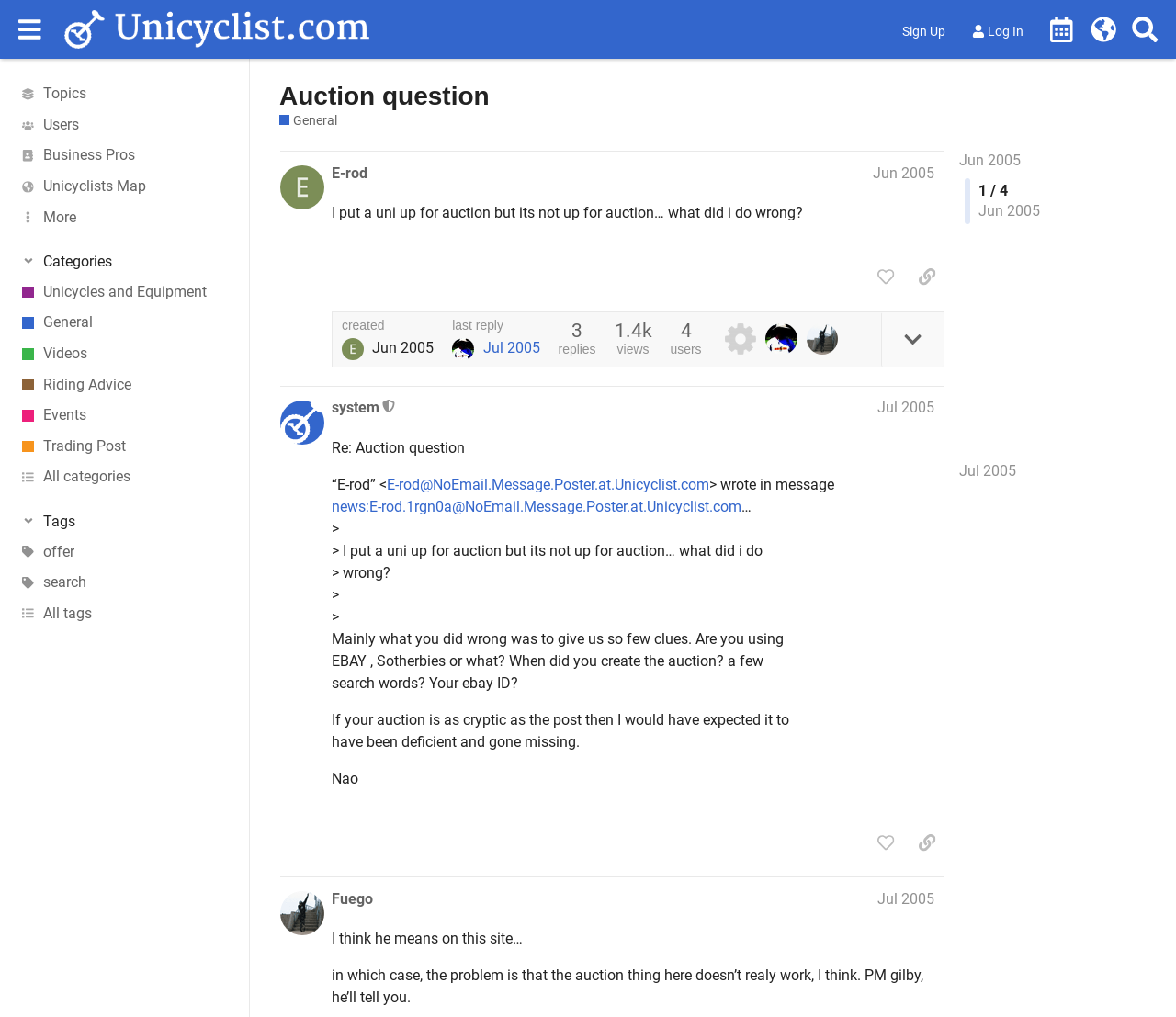How many replies are there in the post?
Using the image as a reference, answer the question in detail.

I found the number of replies by looking at the text '1.4k' located near the text 'replies'.